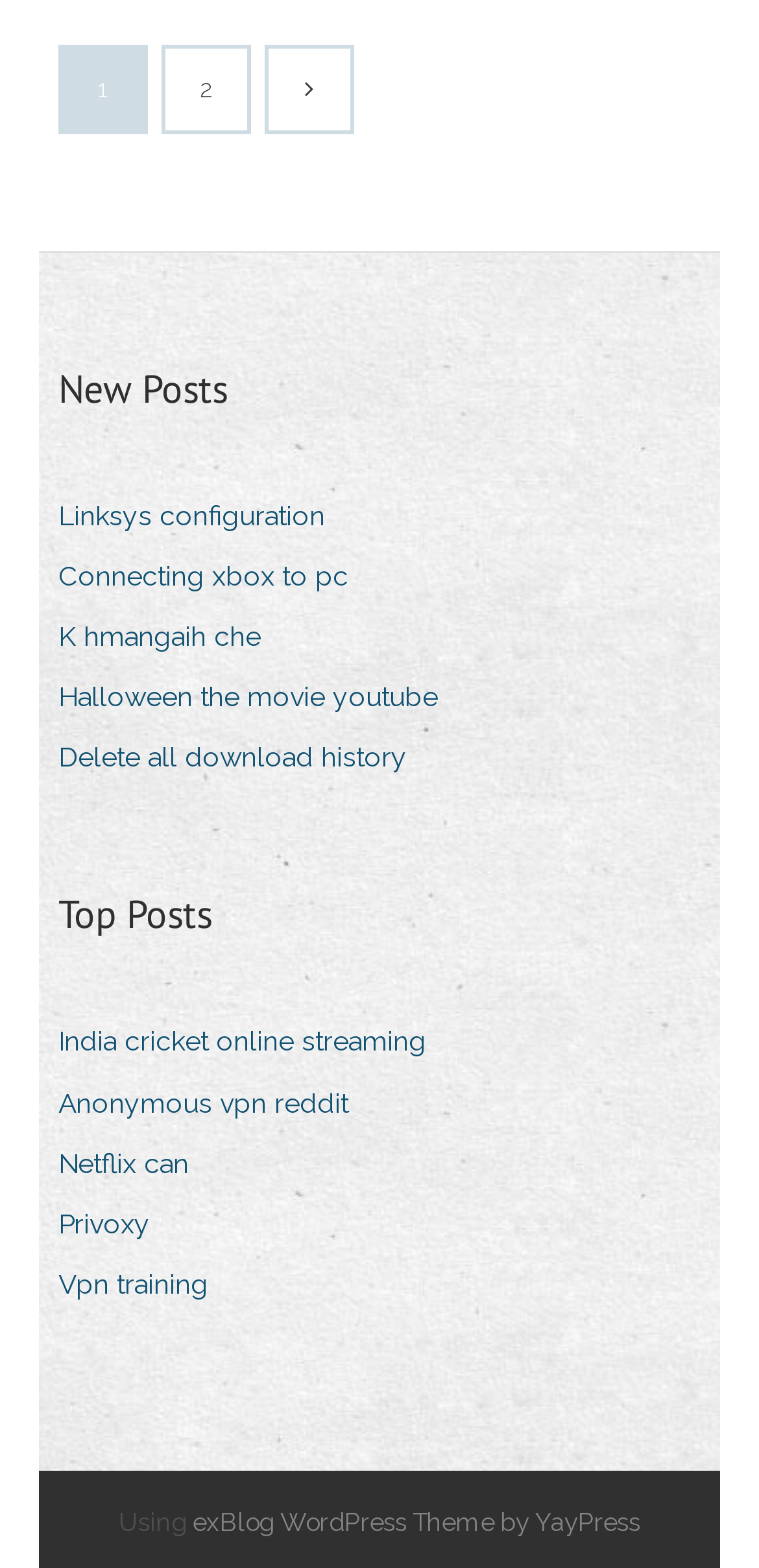Point out the bounding box coordinates of the section to click in order to follow this instruction: "Click on the 'New Posts' heading".

[0.077, 0.229, 0.3, 0.266]